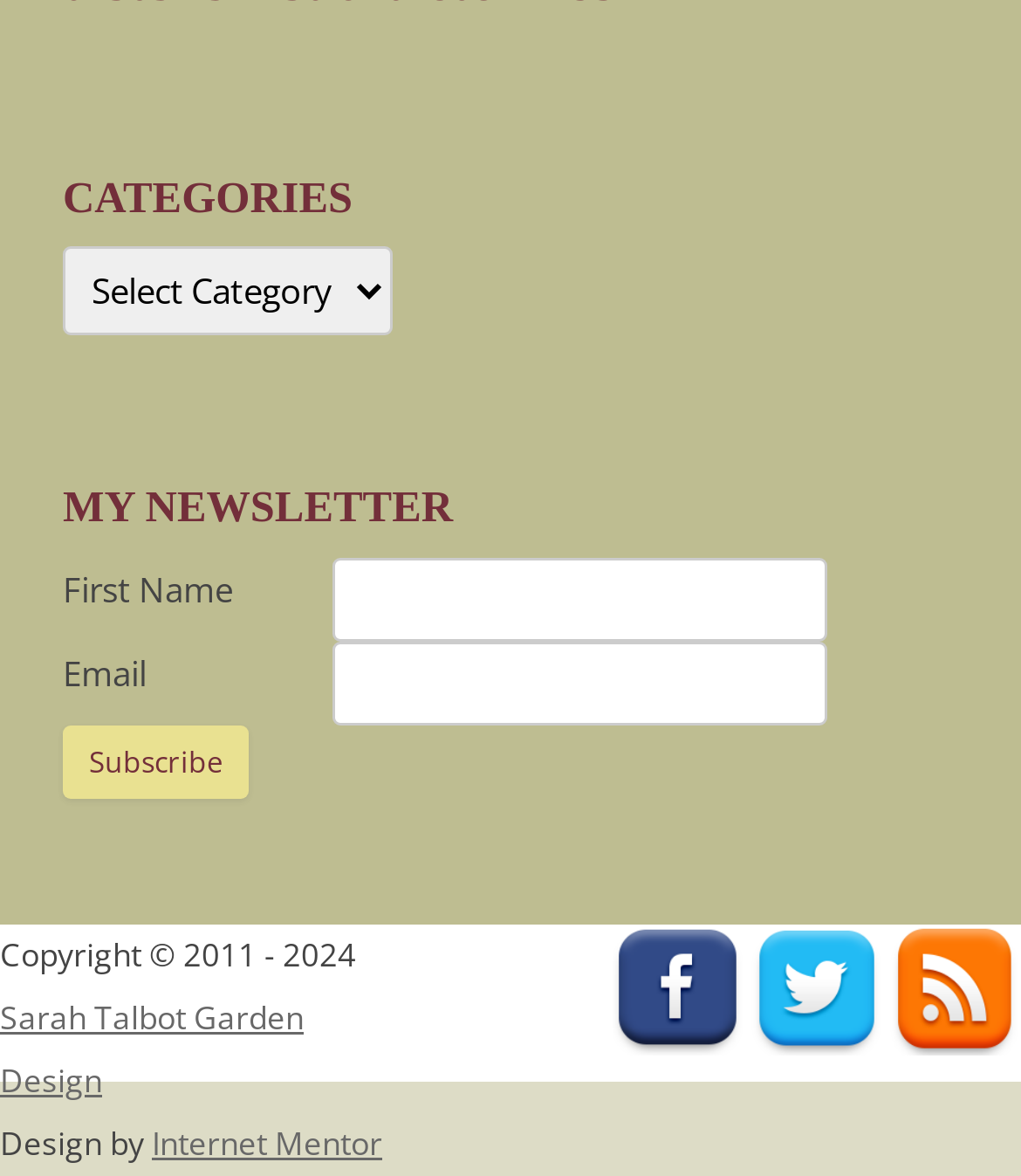Please provide a detailed answer to the question below based on the screenshot: 
How many social media links are available?

There are three social media links available: Facebook, Twitter, and RSS Feed, each with an accompanying image.